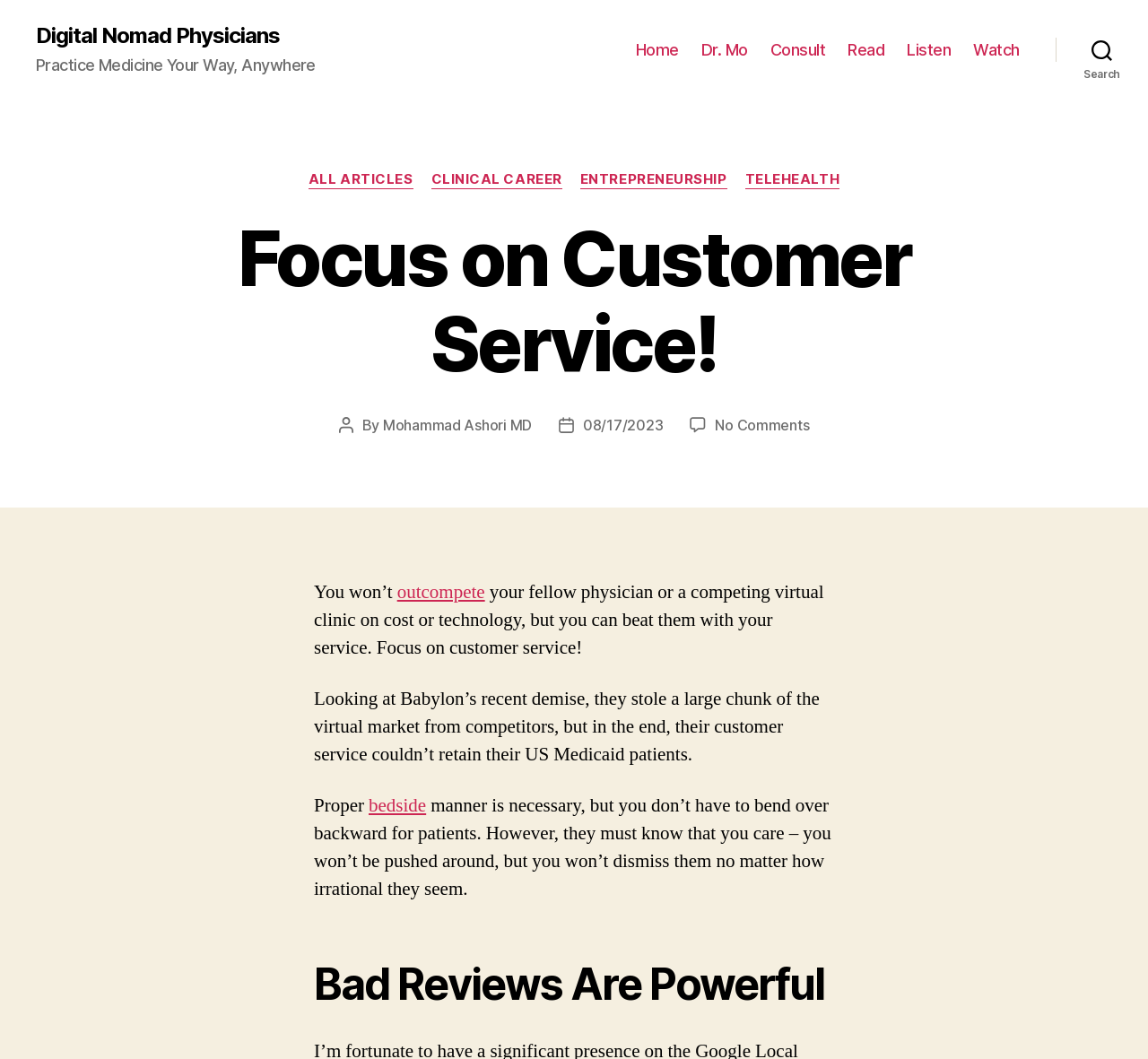Please find the bounding box for the UI element described by: "outcompete".

[0.346, 0.548, 0.422, 0.571]